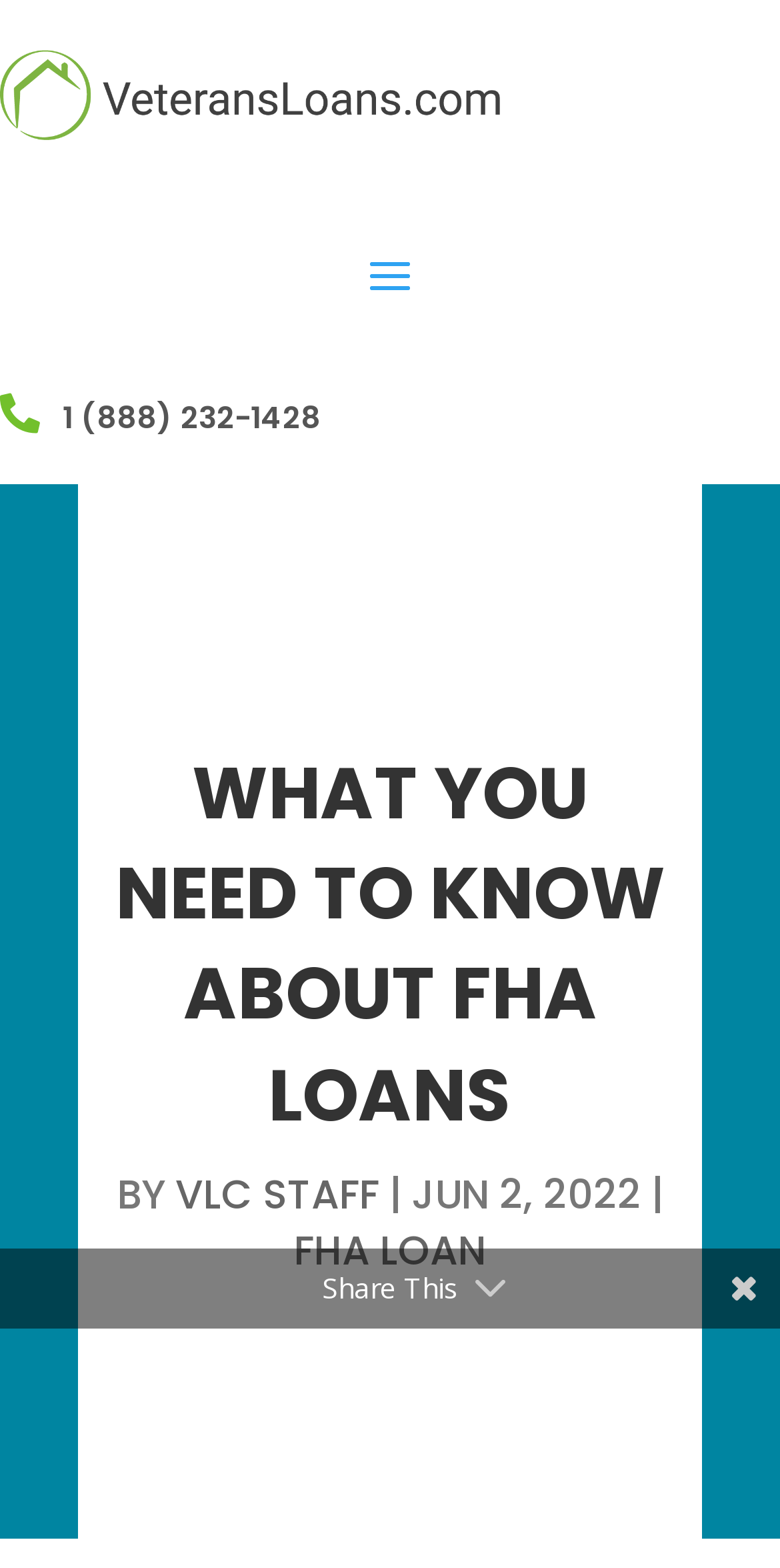What is the date of the article?
Please respond to the question with a detailed and well-explained answer.

I found the date of the article by looking at the static text element with the text 'JUN 2, 2022' located below the main heading and next to the author's name.